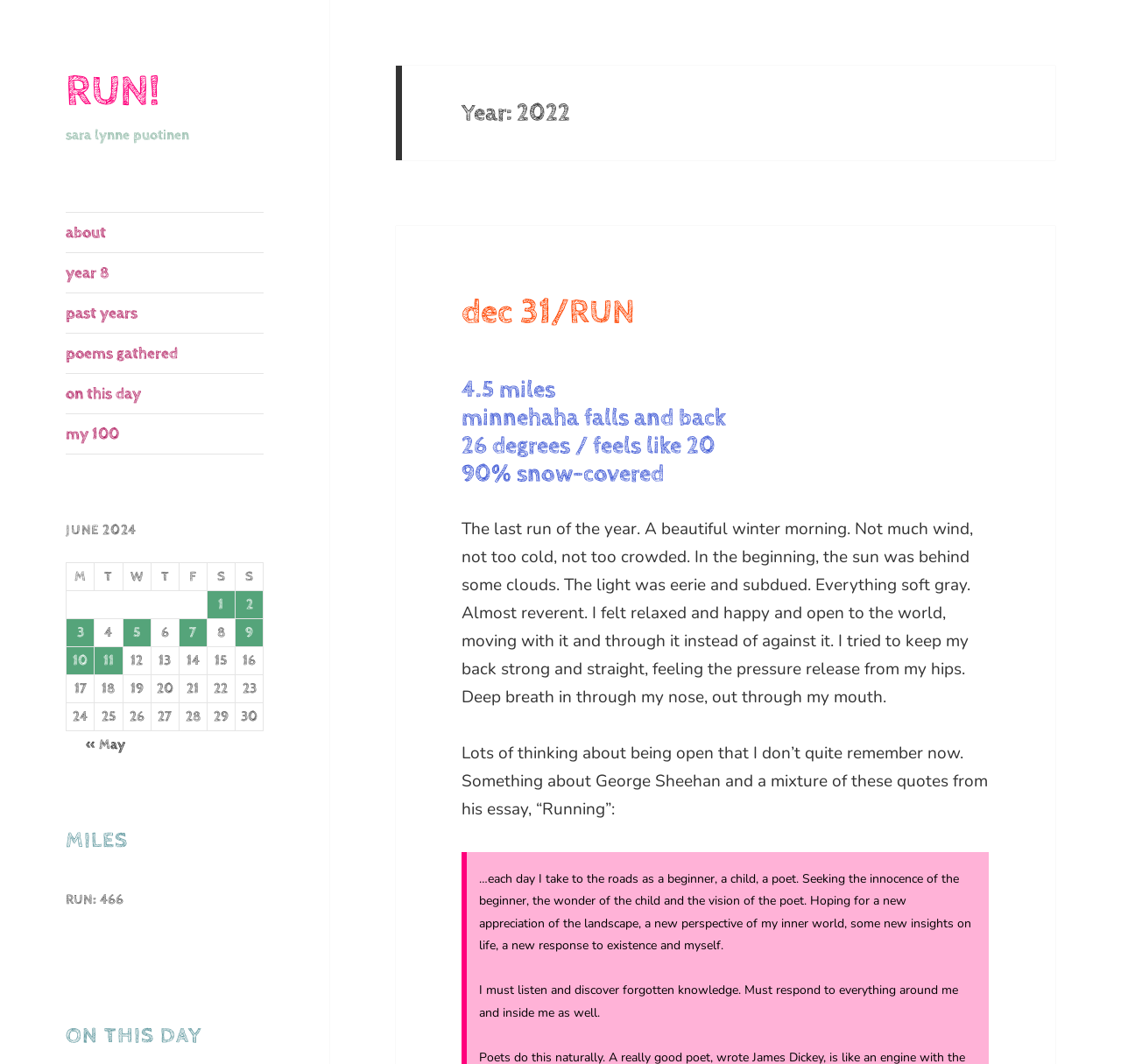Provide the bounding box coordinates of the HTML element this sentence describes: "on this day".

[0.059, 0.351, 0.235, 0.388]